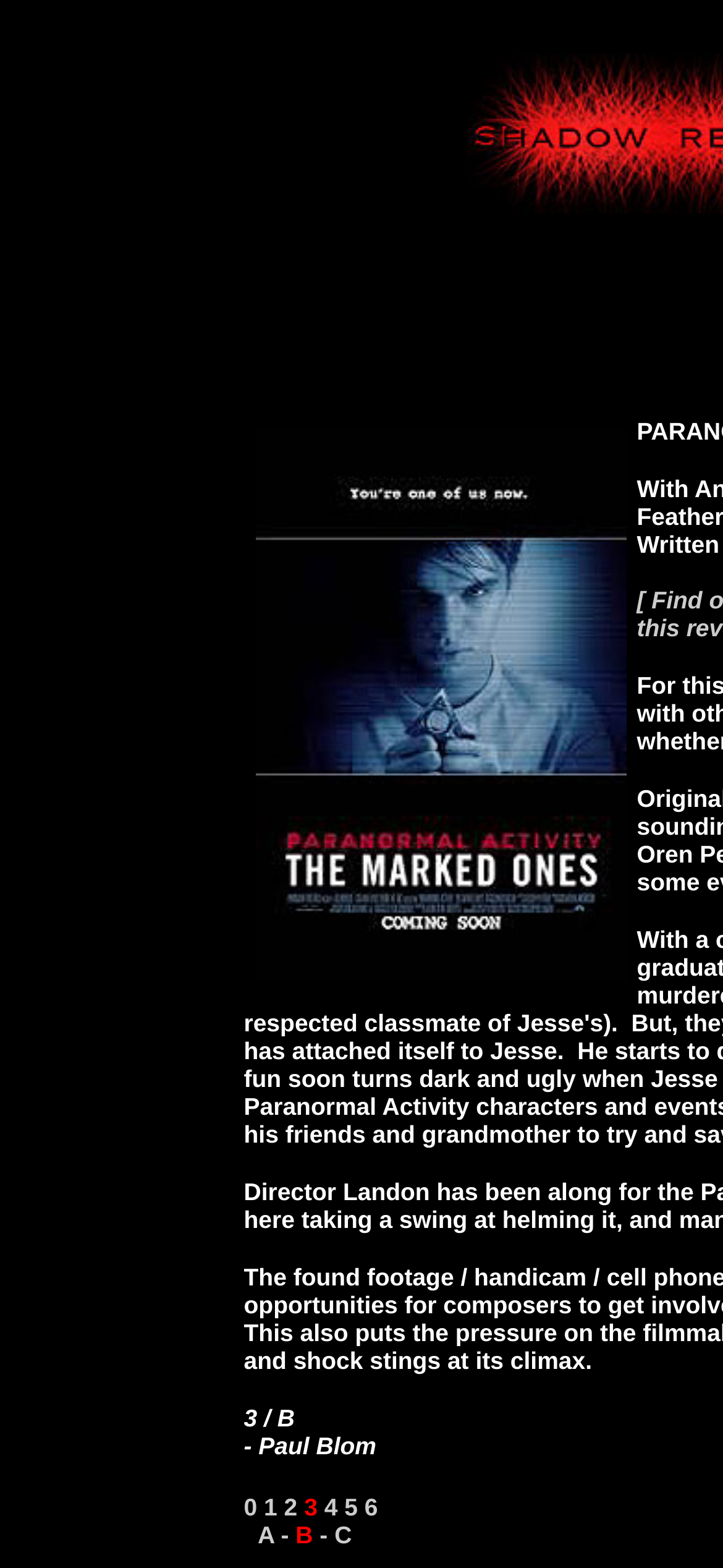Provide a thorough summary of the webpage.

The webpage is titled "The Shadow Realm" and appears to be a webpage about a paranormal-themed content, possibly a book or a movie. 

At the top center of the page, there is a table with a single row and cell containing an image labeled "Paranormal 5". 

Below the table, there are several lines of text. The first line reads "3 / B" and is positioned near the top left of the page. 

Below that, there is a line of text that reads "- Paul Blom", which is slightly lower and more to the right than the previous line. 

Further down, there are several lines of text that appear to be some sort of navigation or menu. The first line reads "0 1 2", followed by individual numbers "3", "4", and "5 6" on separate lines, each positioned slightly to the right of the previous one. 

The last two lines of text are positioned at the bottom left of the page and read "-" and "A -" respectively, with the last line being slightly to the right of the previous one. There is also a line that reads "- C" positioned at the bottom center of the page.